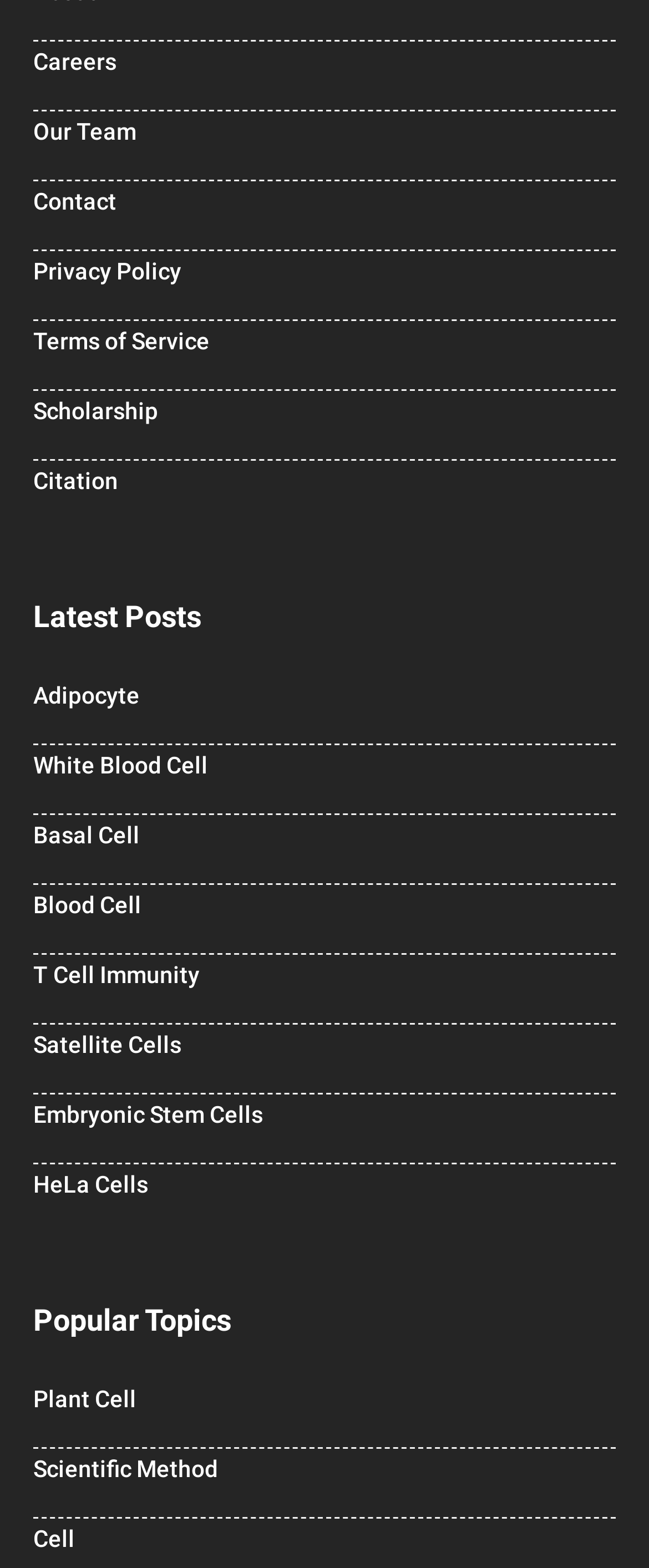Find the bounding box coordinates of the UI element according to this description: "HeLa Cells".

[0.051, 0.746, 0.228, 0.763]